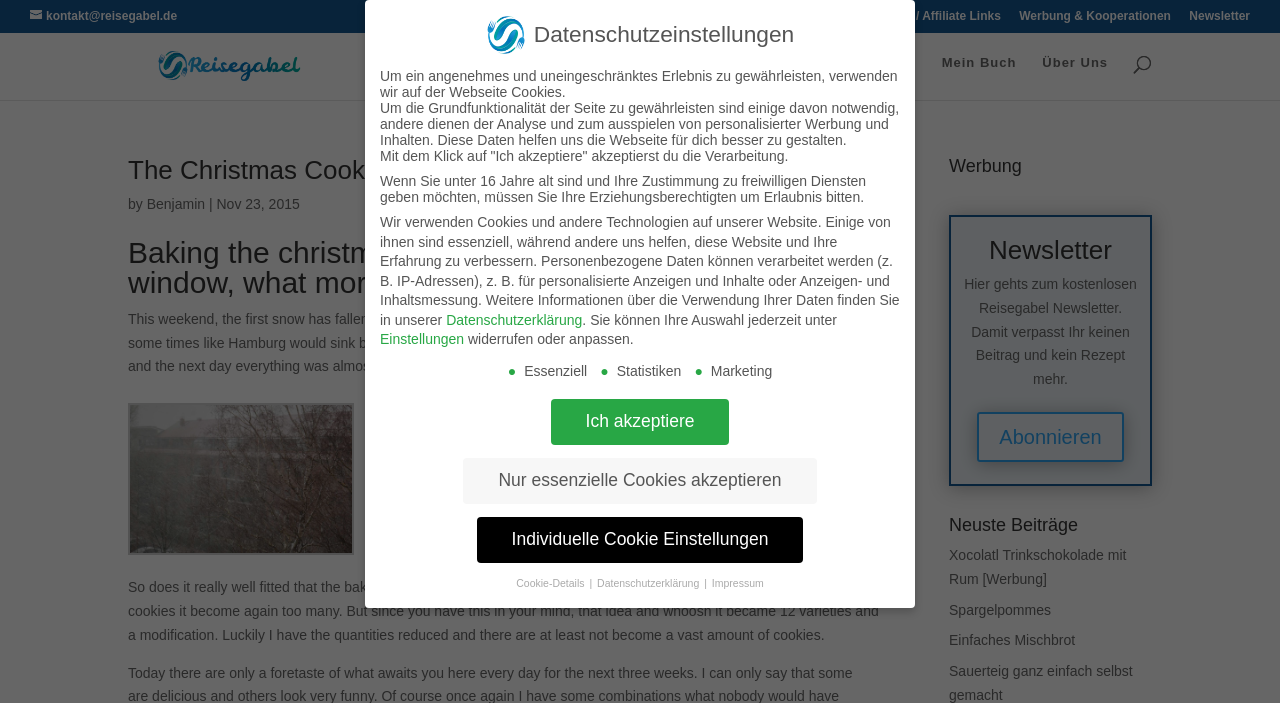Please specify the bounding box coordinates of the element that should be clicked to execute the given instruction: 'Subscribe to the newsletter'. Ensure the coordinates are four float numbers between 0 and 1, expressed as [left, top, right, bottom].

[0.764, 0.586, 0.878, 0.657]